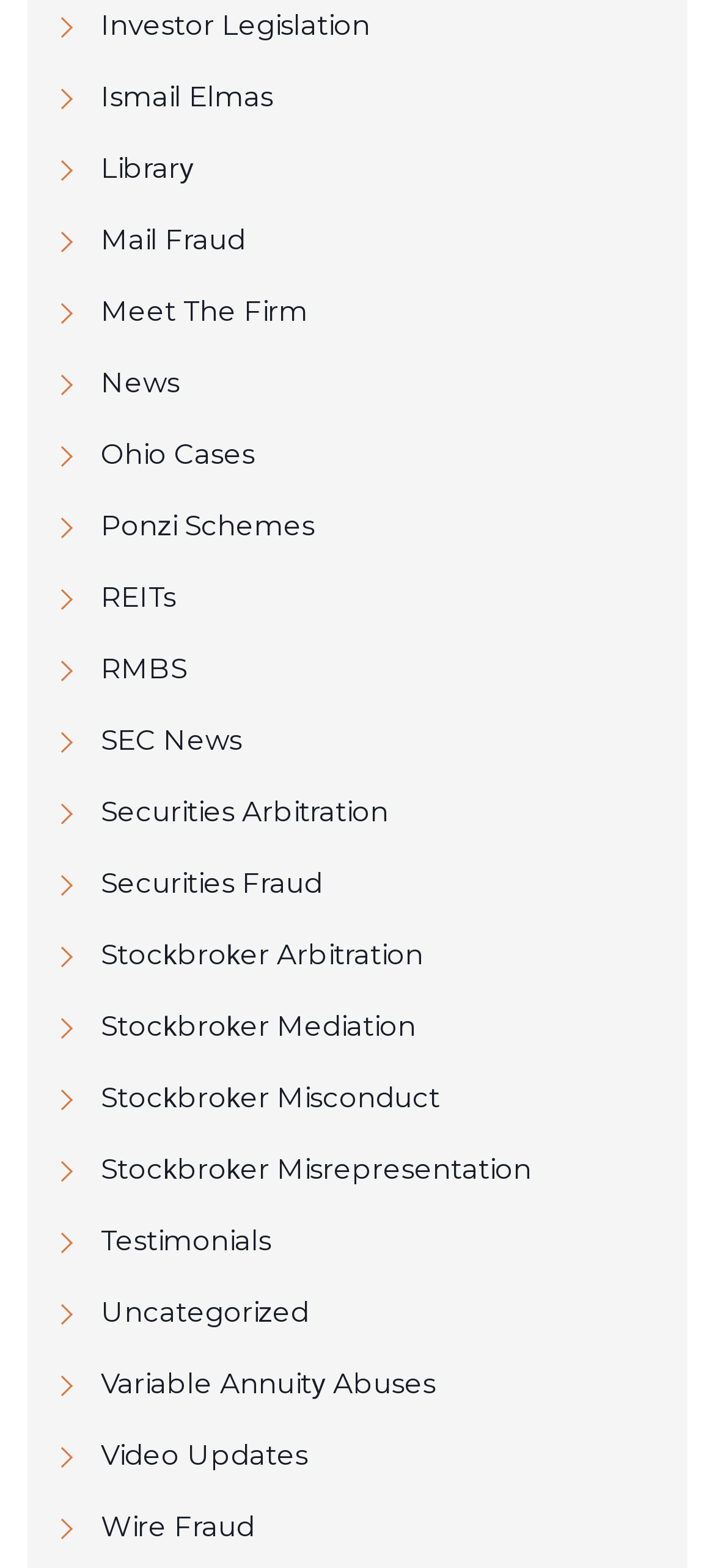Please identify the bounding box coordinates of the clickable area that will fulfill the following instruction: "Explore the Library". The coordinates should be in the format of four float numbers between 0 and 1, i.e., [left, top, right, bottom].

[0.077, 0.093, 0.923, 0.121]